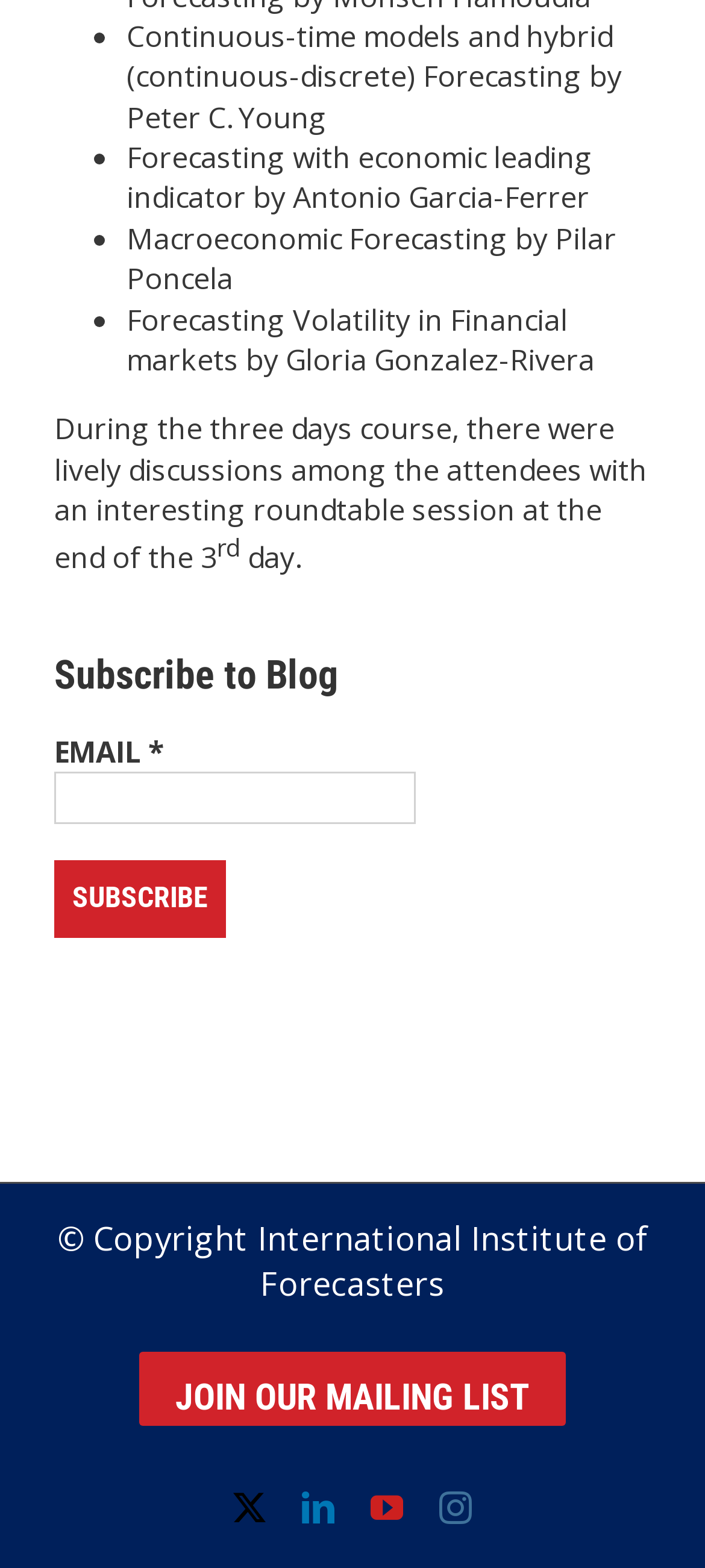Utilize the details in the image to thoroughly answer the following question: What is the title of the first book?

I found the title of the first book by looking at the StaticText element with the text 'Continuous-time models and hybrid (continuous-discrete) Forecasting by Peter C. Young'.